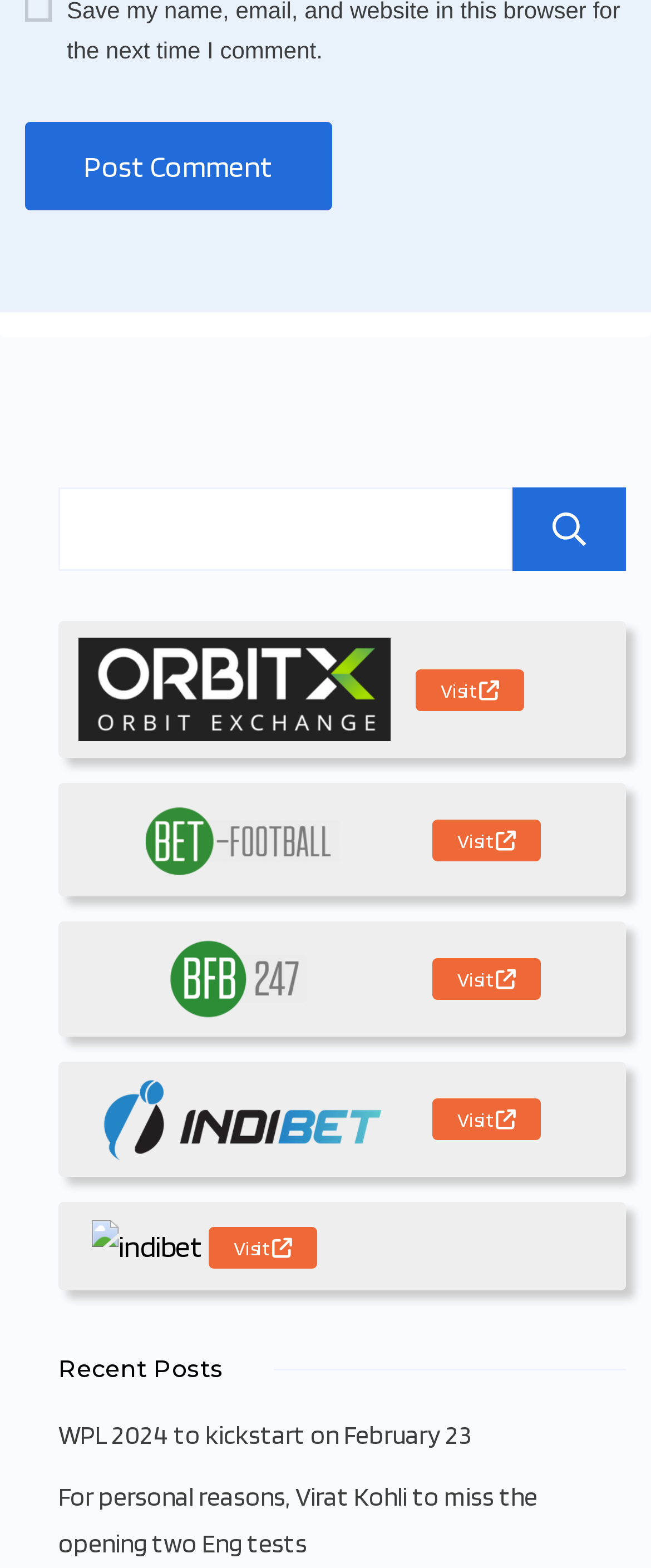What is the title of the first post?
Could you give a comprehensive explanation in response to this question?

I looked at the section labeled 'Recent Posts' and found that the first post has the title 'WPL 2024 to kickstart on February 23'.